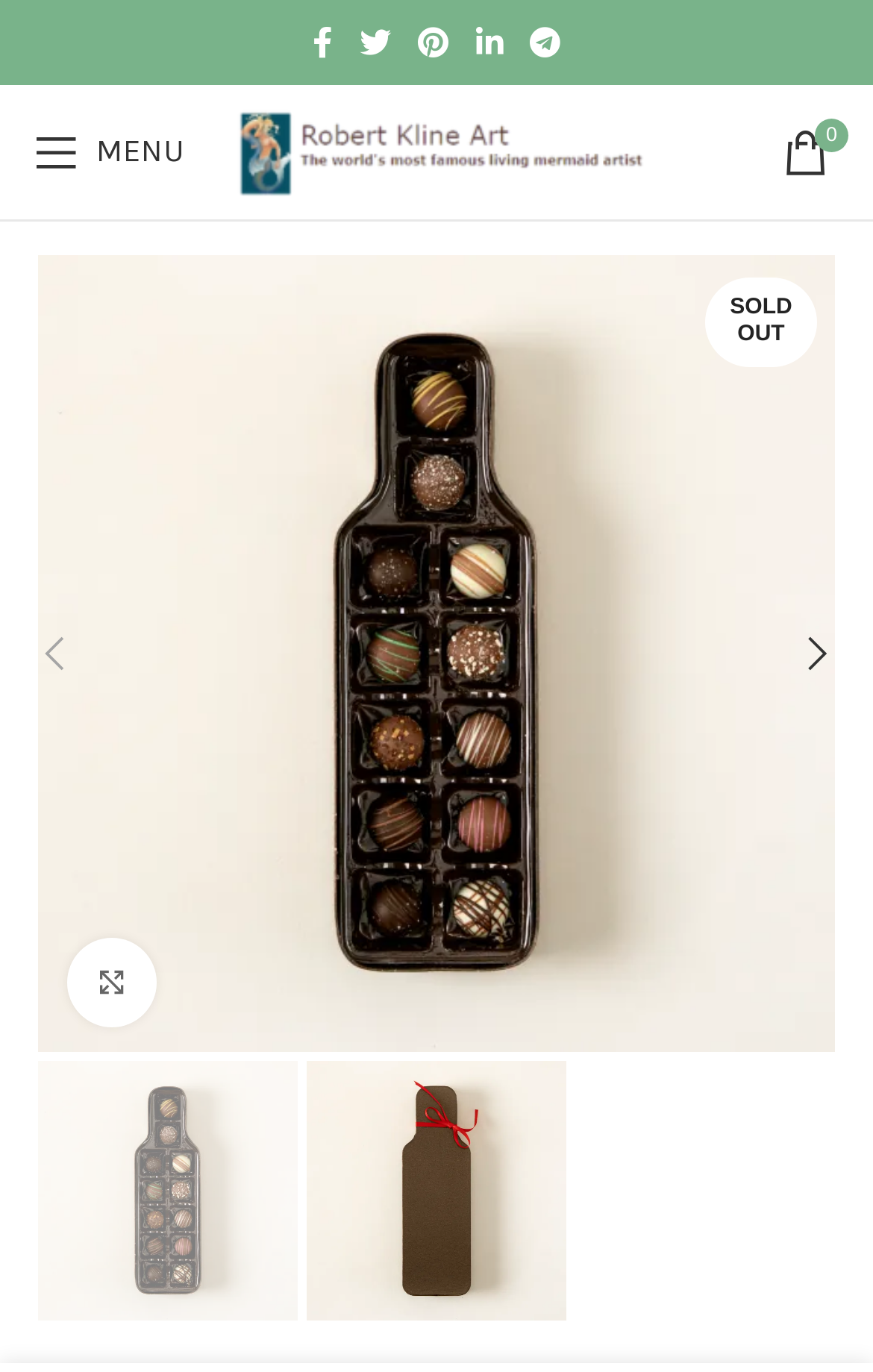Please identify the bounding box coordinates of the element's region that should be clicked to execute the following instruction: "Click on Facebook social link". The bounding box coordinates must be four float numbers between 0 and 1, i.e., [left, top, right, bottom].

[0.342, 0.01, 0.396, 0.052]